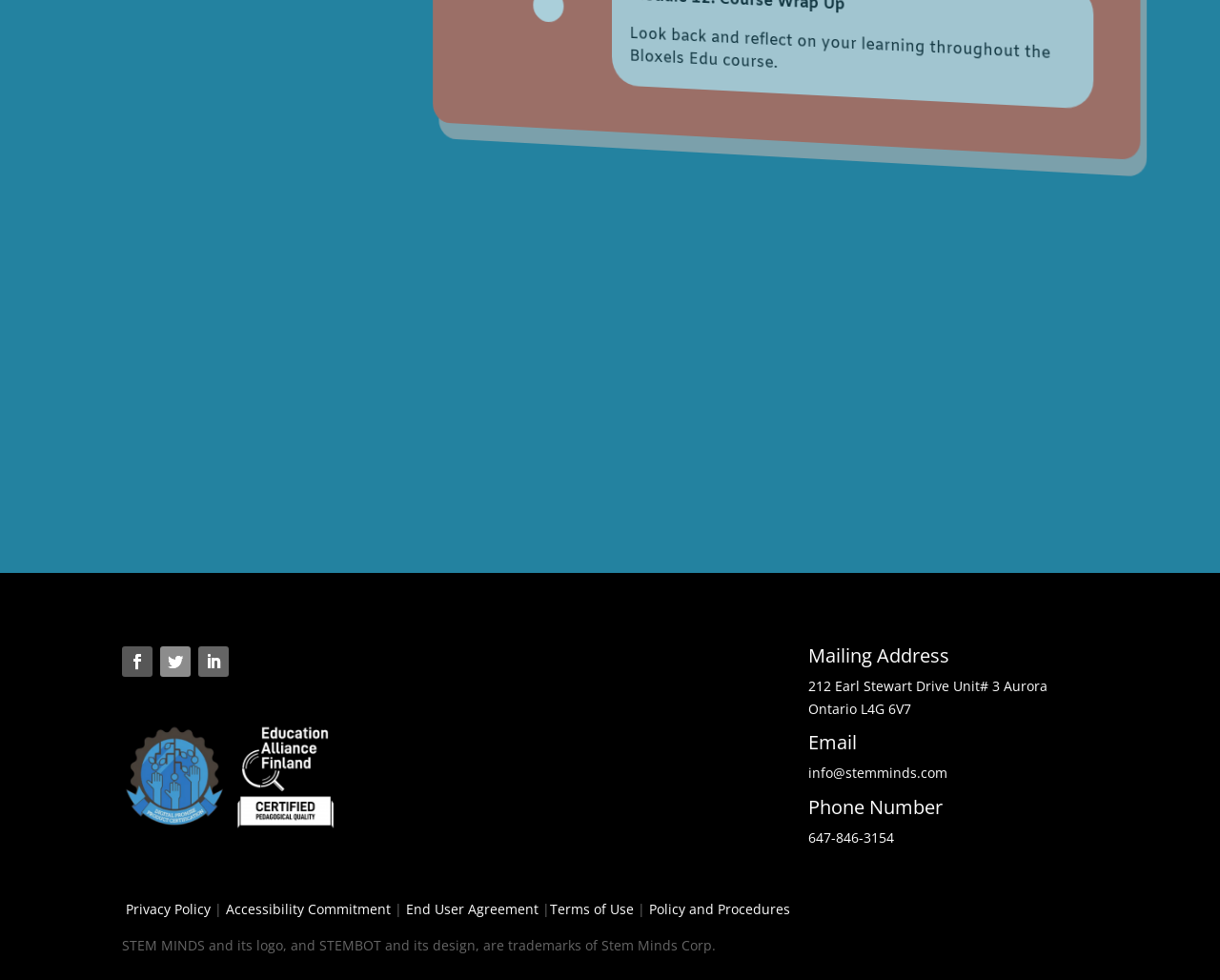Provide the bounding box coordinates for the specified HTML element described in this description: "Privacy Policy". The coordinates should be four float numbers ranging from 0 to 1, in the format [left, top, right, bottom].

[0.103, 0.731, 0.173, 0.75]